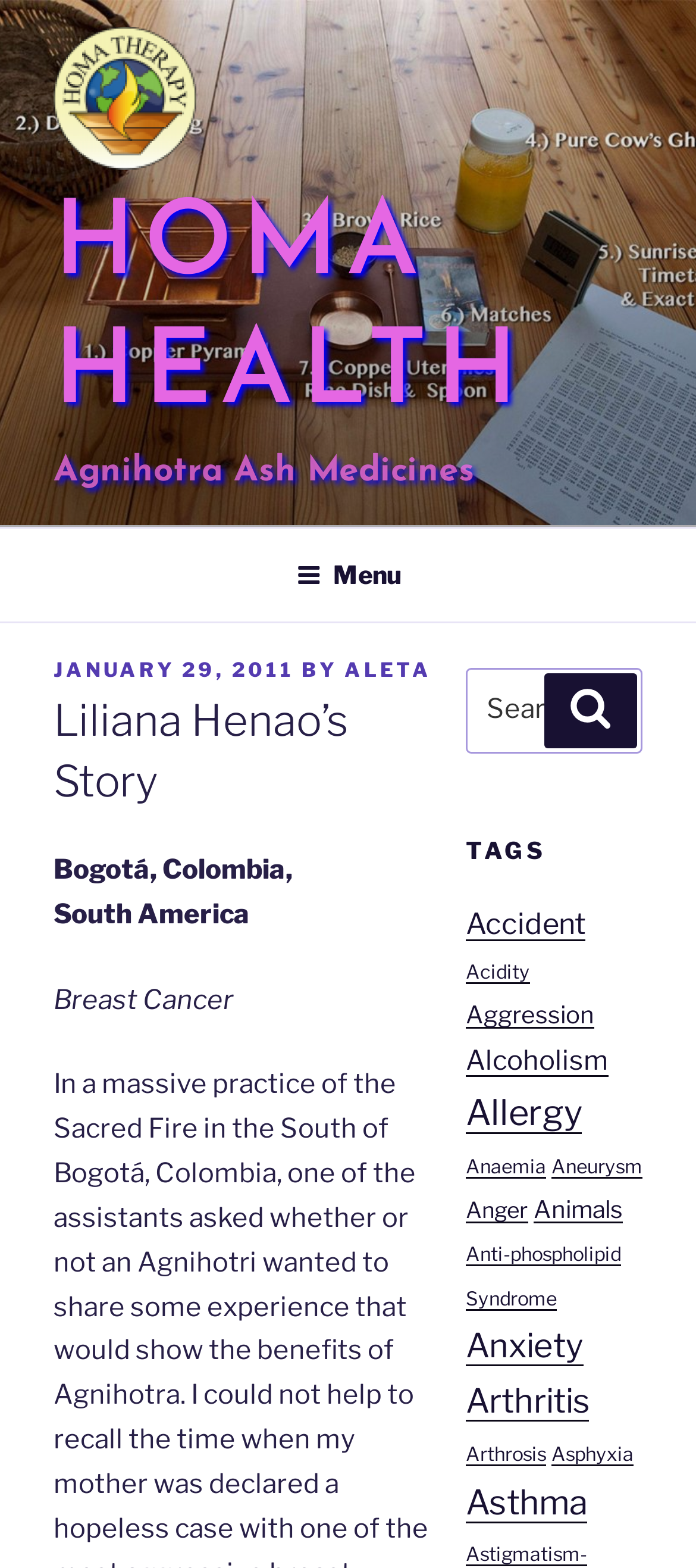Please identify the bounding box coordinates for the region that you need to click to follow this instruction: "Open the menu".

[0.388, 0.339, 0.612, 0.394]